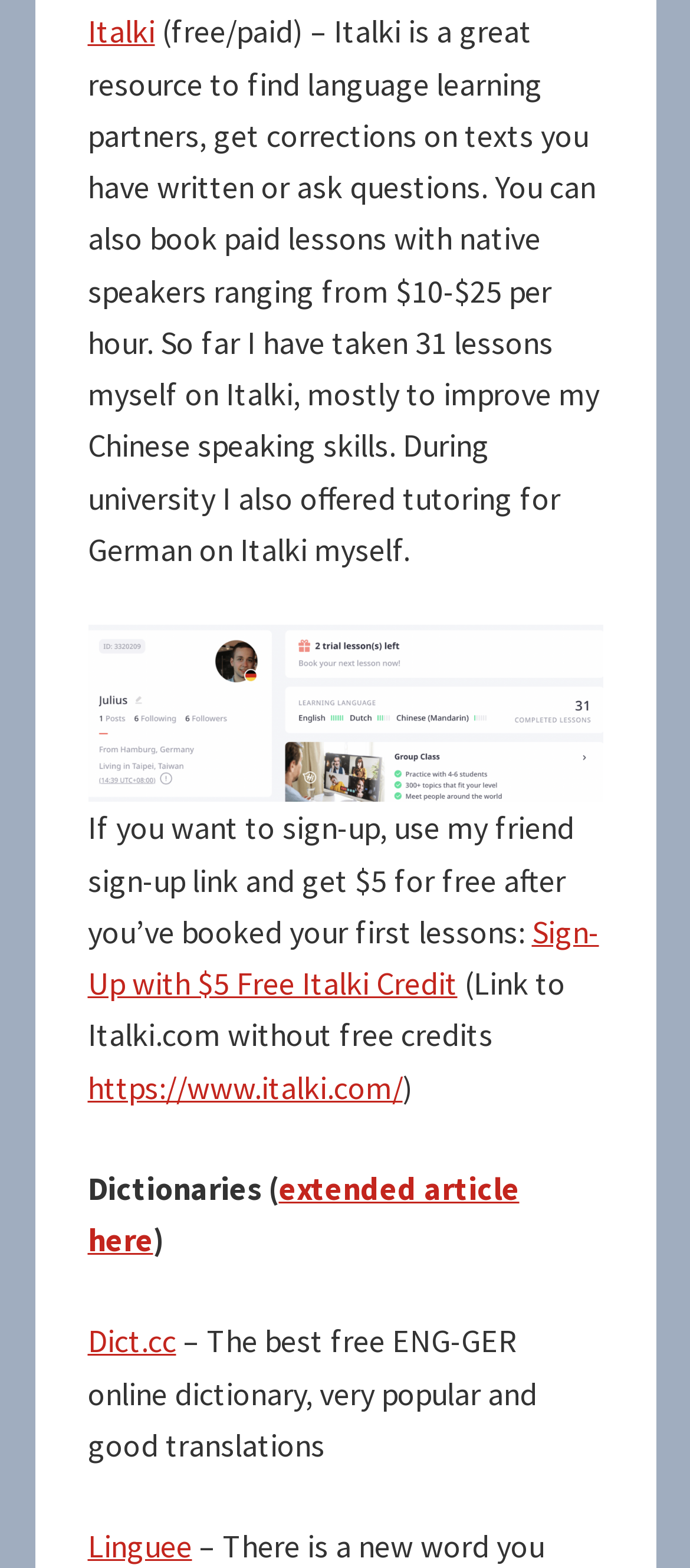Please provide a comprehensive answer to the question below using the information from the image: What is the name of the online dictionary mentioned?

The webpage mentions Dict.cc as the best free ENG-GER online dictionary, which is very popular and provides good translations.